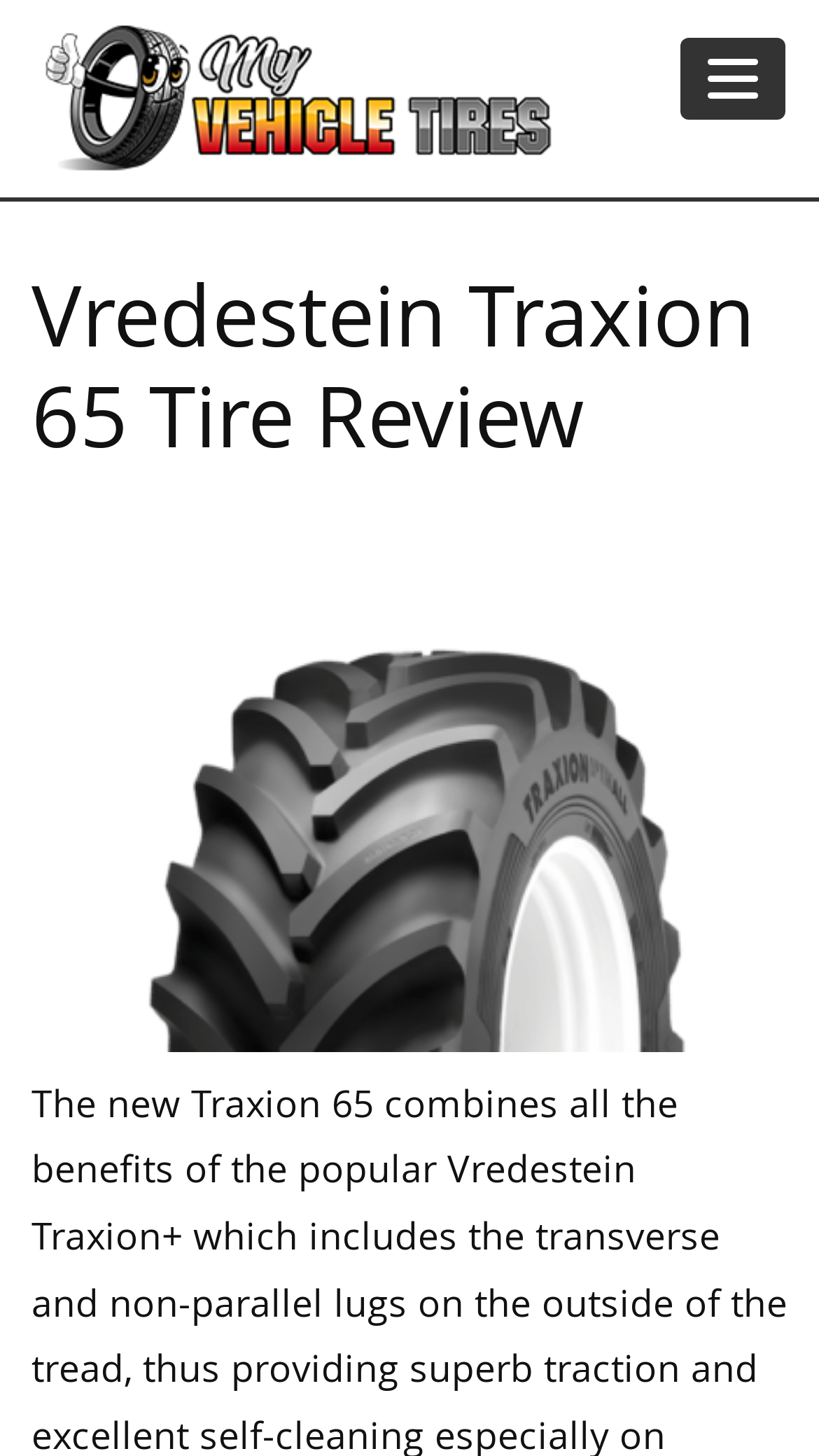Please find and generate the text of the main heading on the webpage.

Vredestein Traxion 65 Tire Review